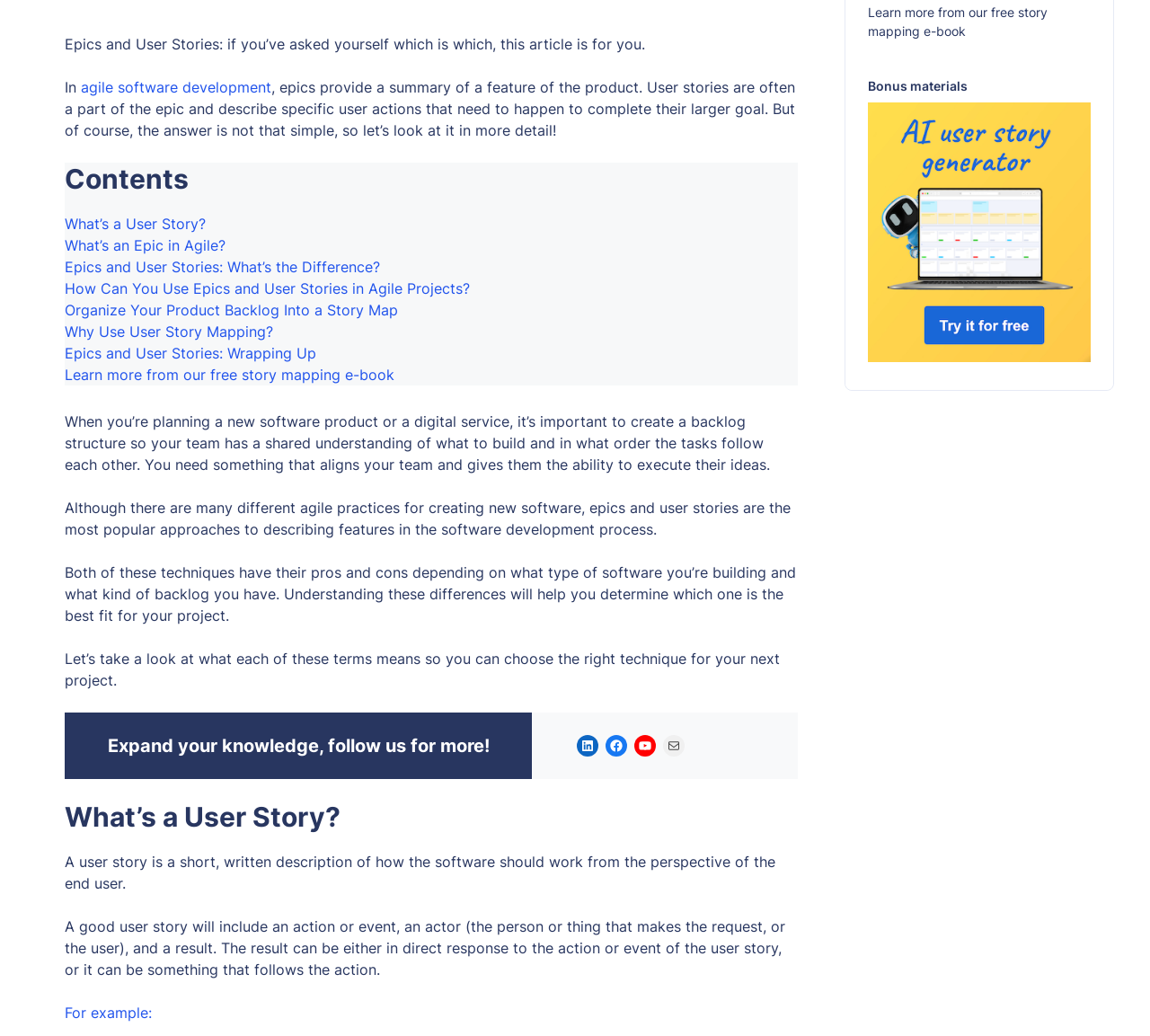Provide the bounding box coordinates for the UI element that is described by this text: "What’s a User Story?". The coordinates should be in the form of four float numbers between 0 and 1: [left, top, right, bottom].

[0.056, 0.207, 0.179, 0.225]